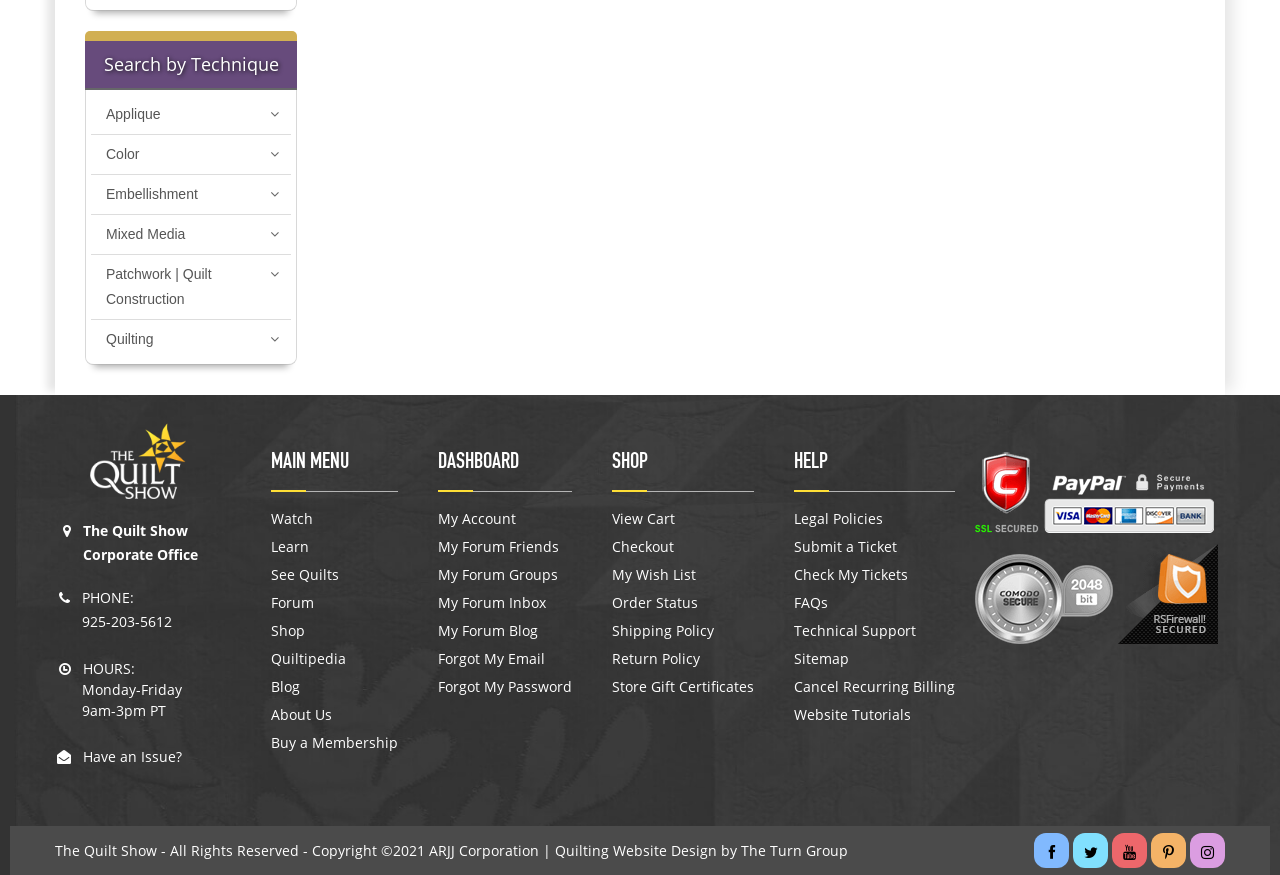Given the element description, predict the bounding box coordinates in the format (top-left x, top-left y, bottom-right x, bottom-right y), using floating point numbers between 0 and 1: Forgot My Email

[0.342, 0.743, 0.447, 0.764]